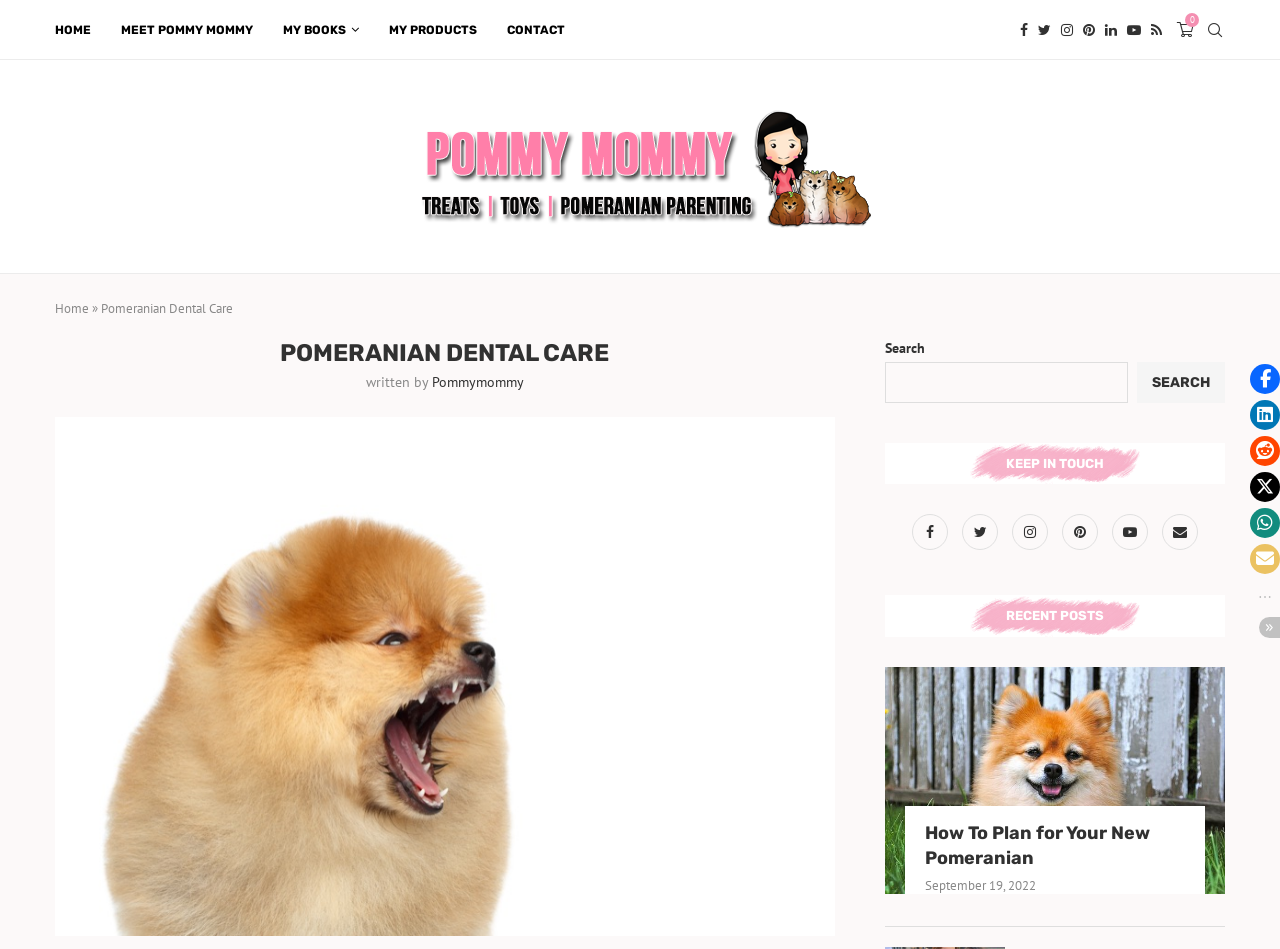What is the date of the recent post?
Please use the visual content to give a single word or phrase answer.

September 19, 2022